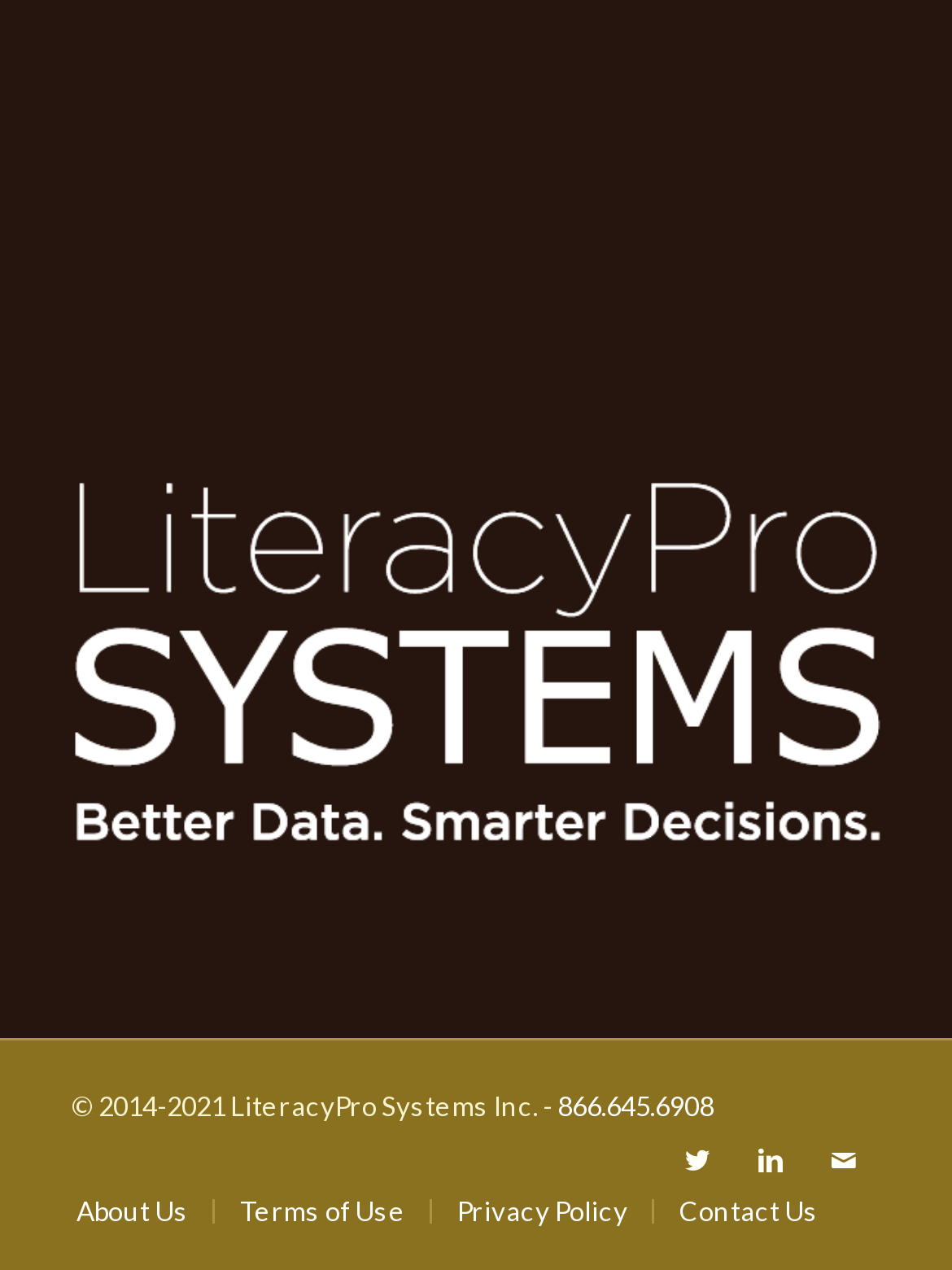Show the bounding box coordinates of the region that should be clicked to follow the instruction: "Learn about the company."

[0.08, 0.941, 0.198, 0.966]